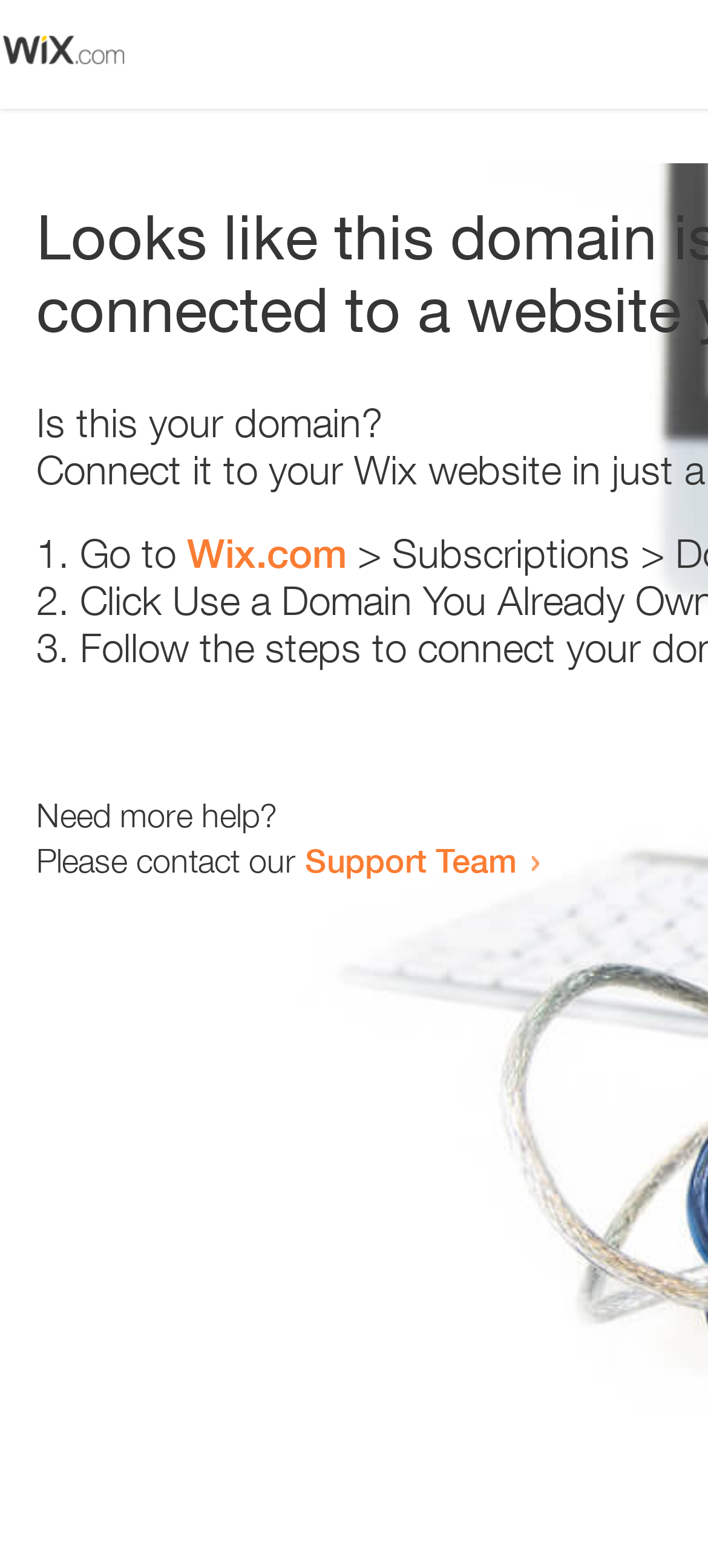Please give a succinct answer using a single word or phrase:
Is there an image on the webpage?

Yes